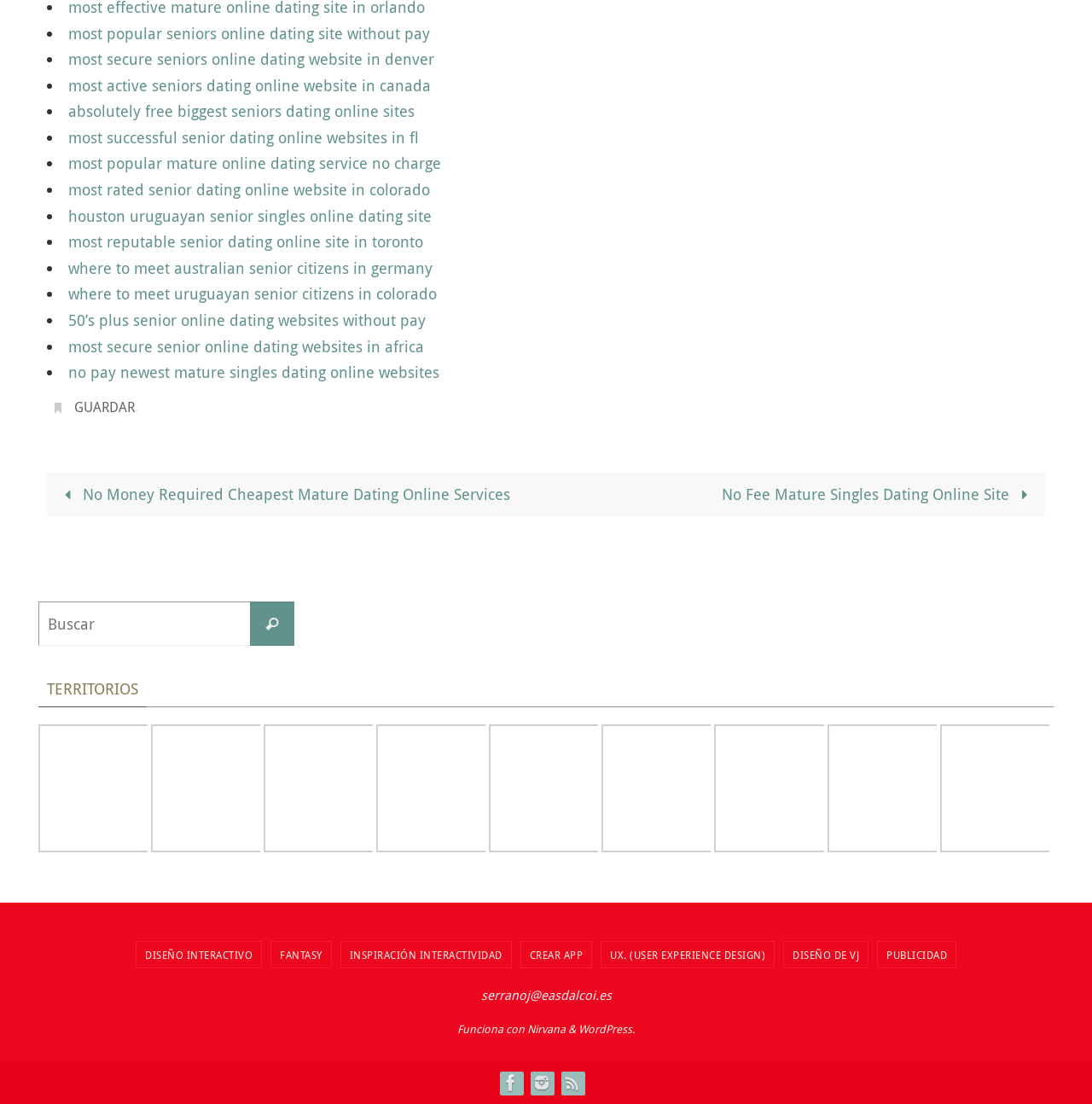Answer the question in one word or a short phrase:
What is the purpose of this webpage?

Senior dating